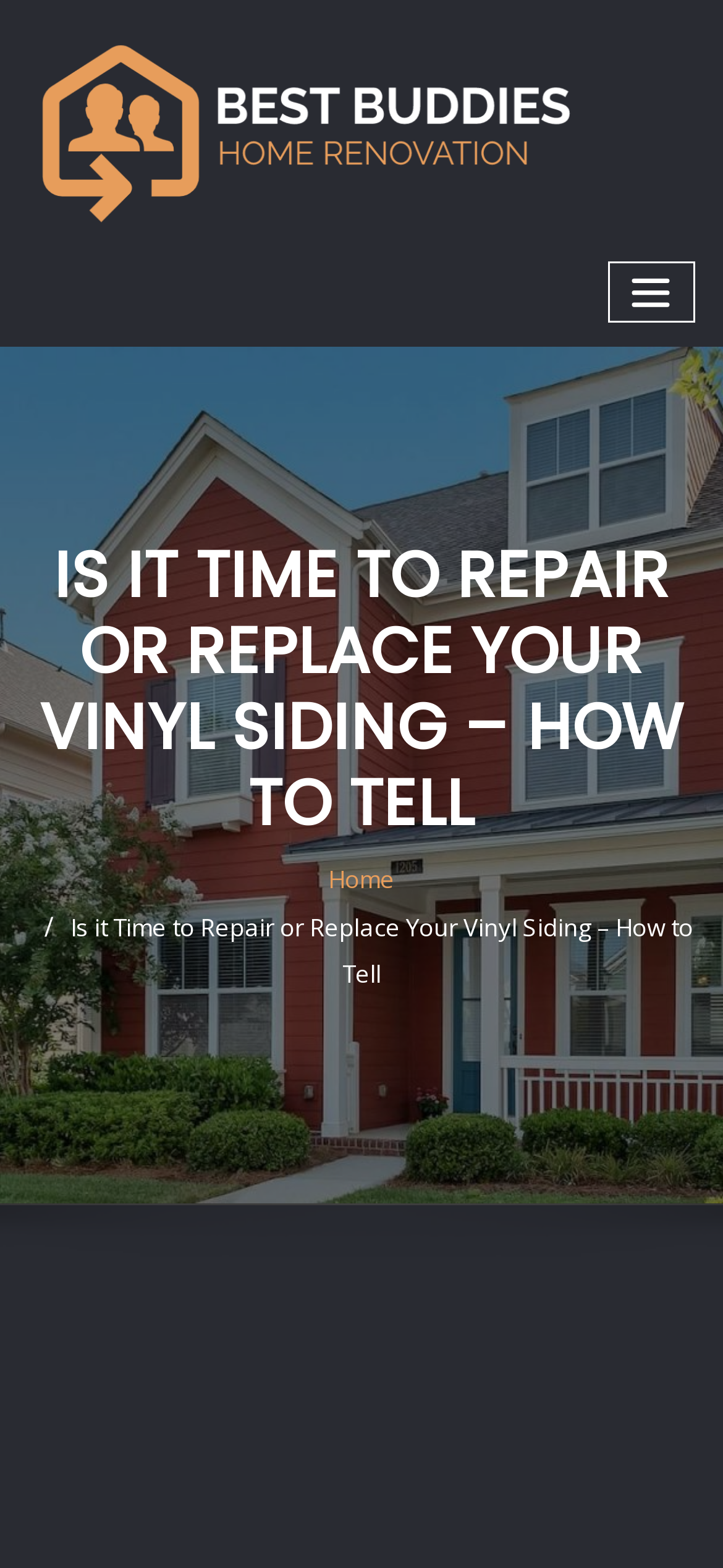Return the bounding box coordinates of the UI element that corresponds to this description: "Home". The coordinates must be given as four float numbers in the range of 0 and 1, [left, top, right, bottom].

[0.454, 0.55, 0.546, 0.572]